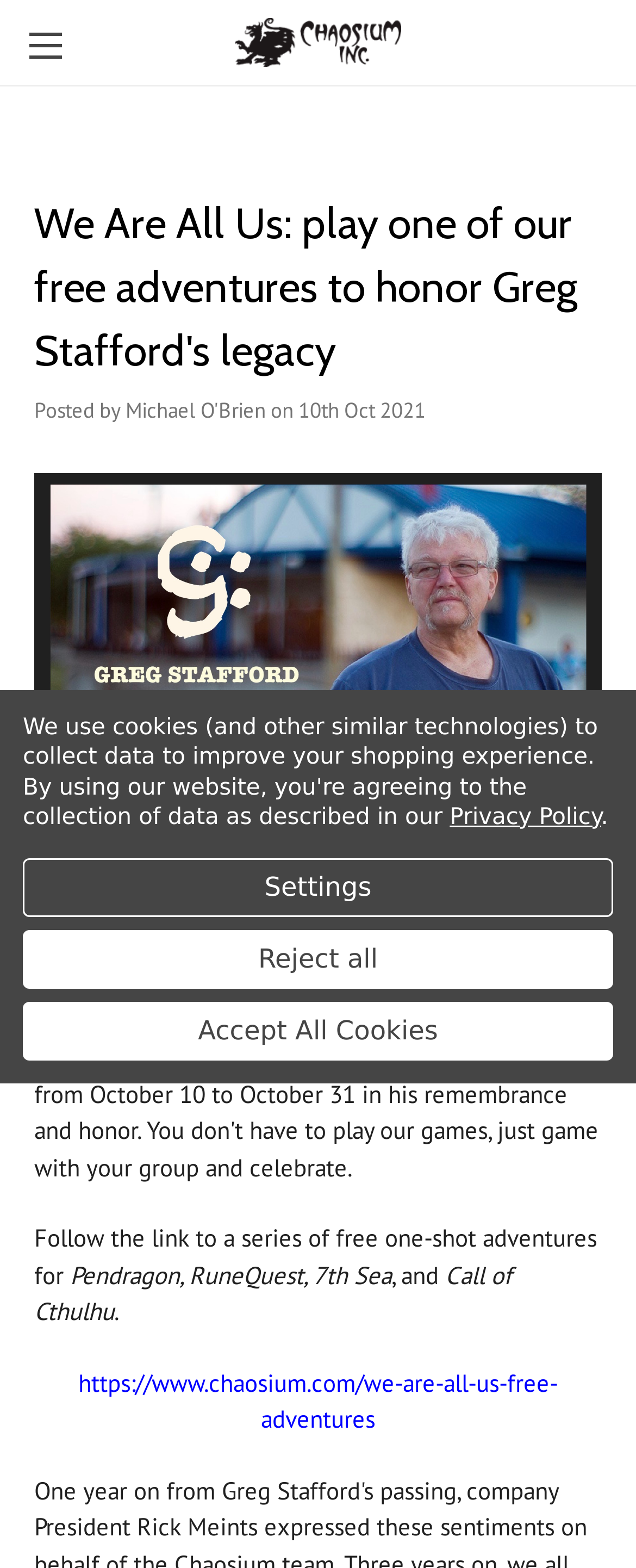Please identify the bounding box coordinates of the clickable region that I should interact with to perform the following instruction: "view related posts". The coordinates should be expressed as four float numbers between 0 and 1, i.e., [left, top, right, bottom].

None